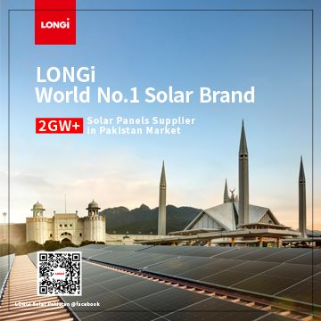Provide your answer in one word or a succinct phrase for the question: 
What is the notable achievement of LONGi in Pakistan?

Over 2 GW of supply